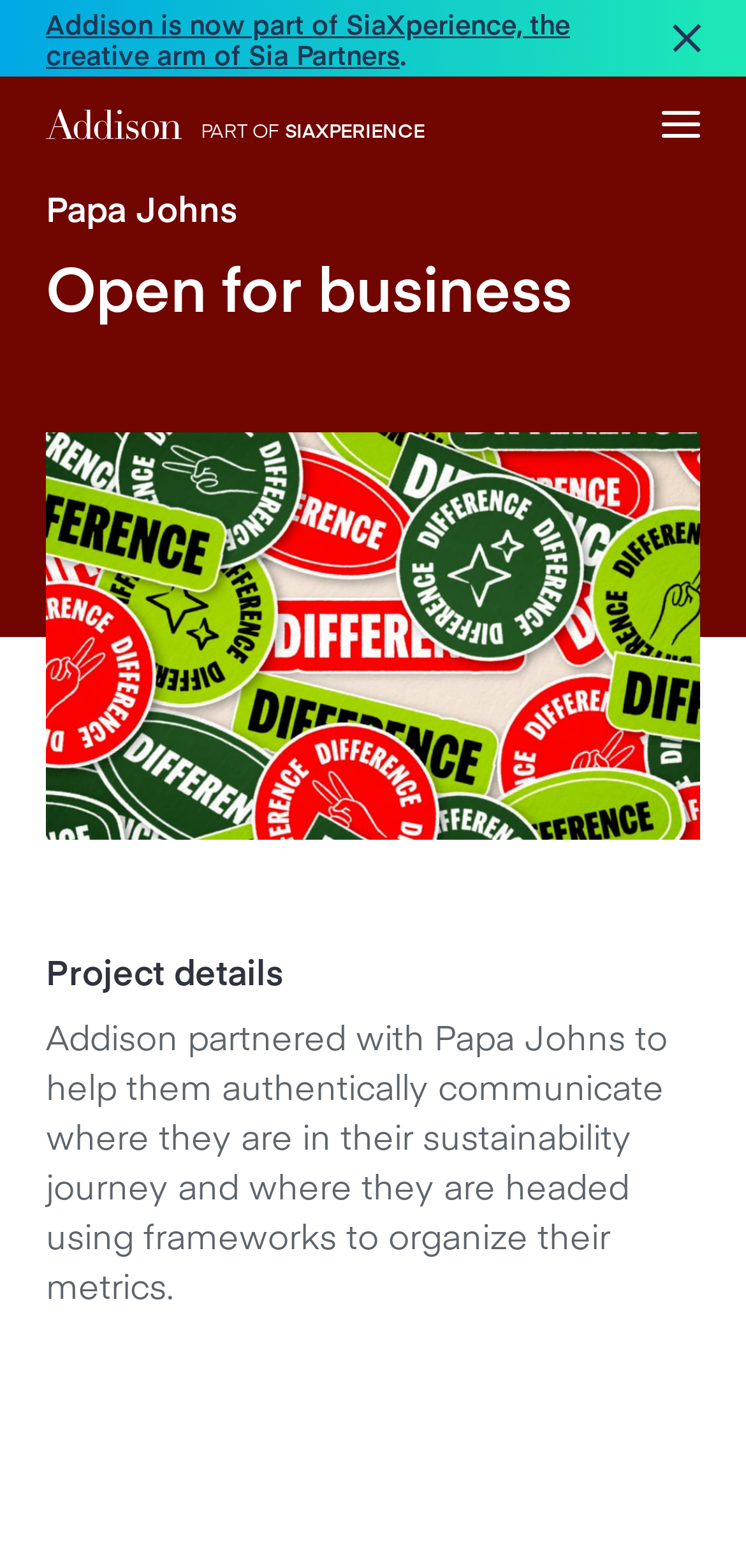What is the phone number of the company?
Based on the screenshot, answer the question with a single word or phrase.

(212) 229 5000